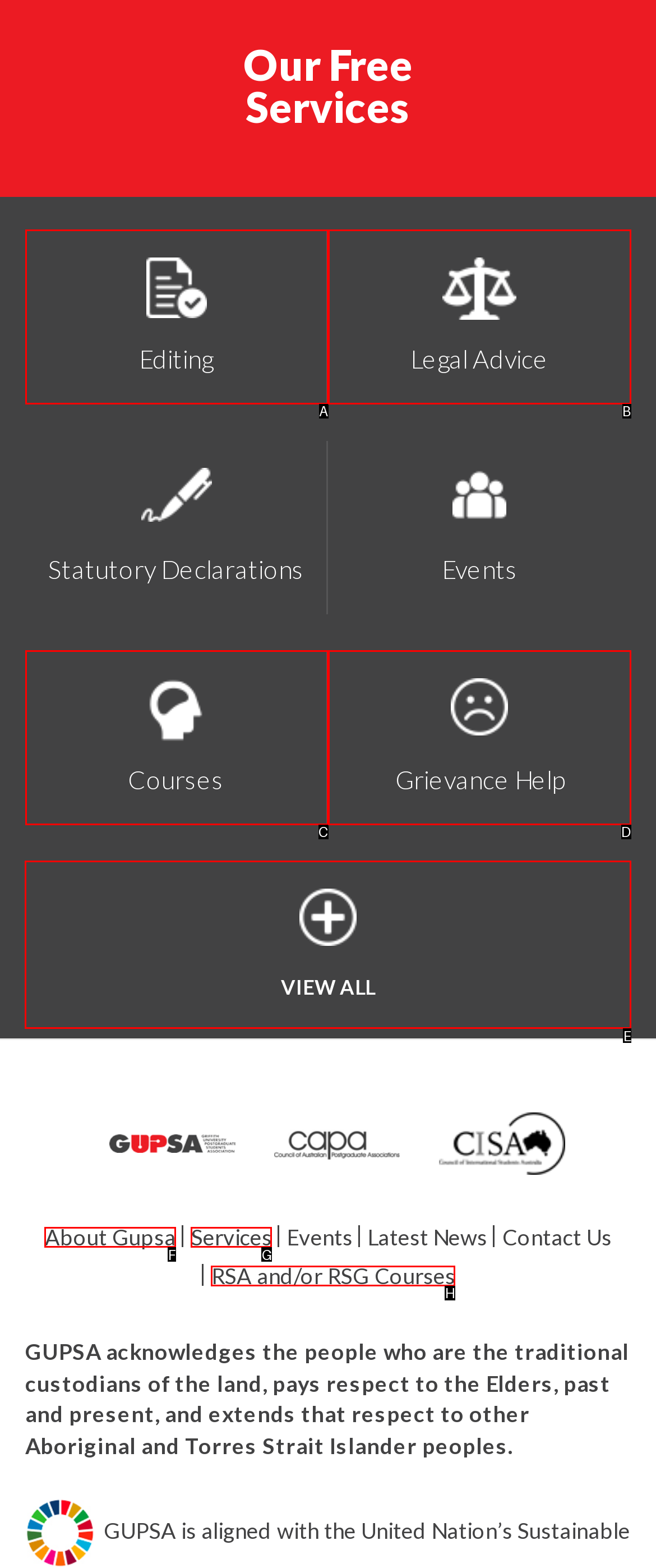Determine which HTML element should be clicked for this task: View all services
Provide the option's letter from the available choices.

E